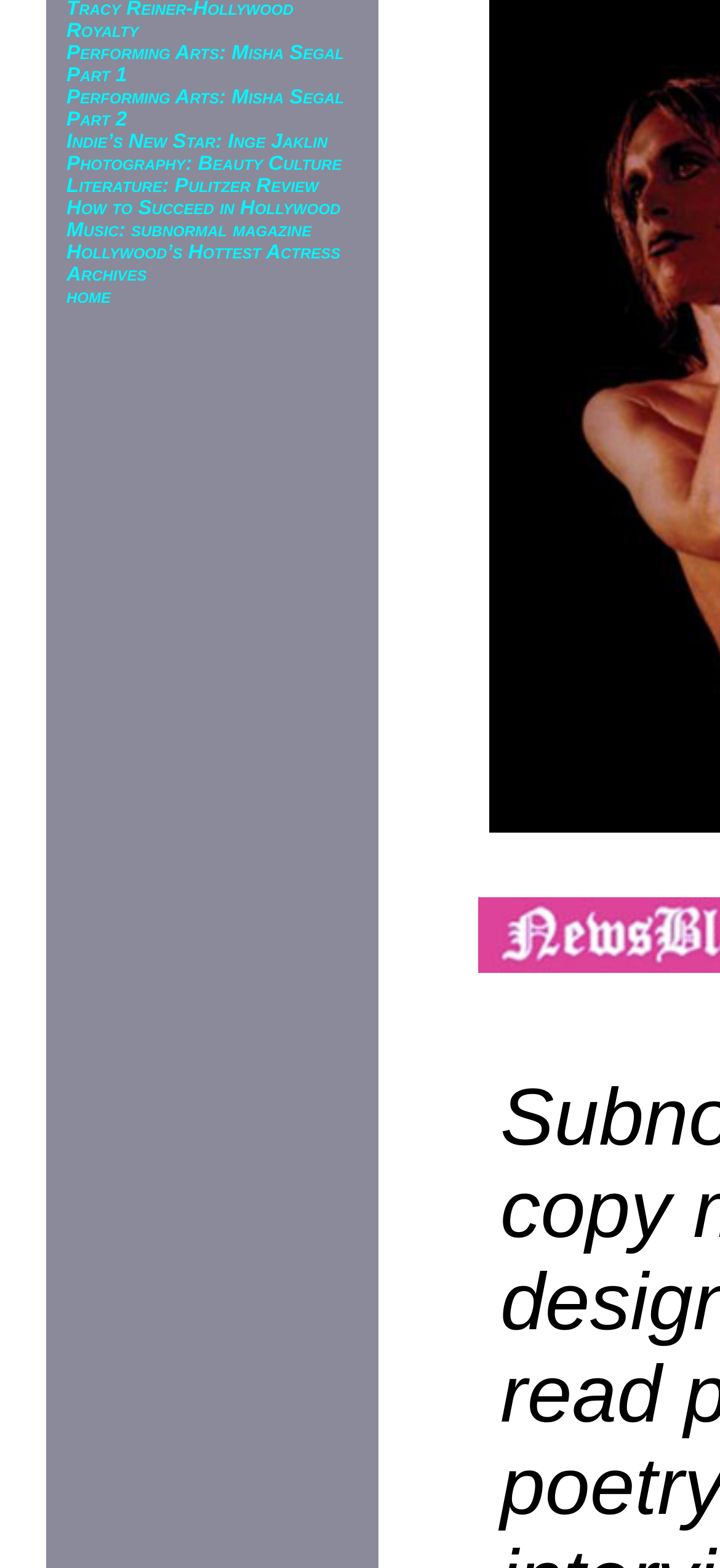Based on the element description: "Archives", identify the UI element and provide its bounding box coordinates. Use four float numbers between 0 and 1, [left, top, right, bottom].

[0.092, 0.169, 0.204, 0.183]